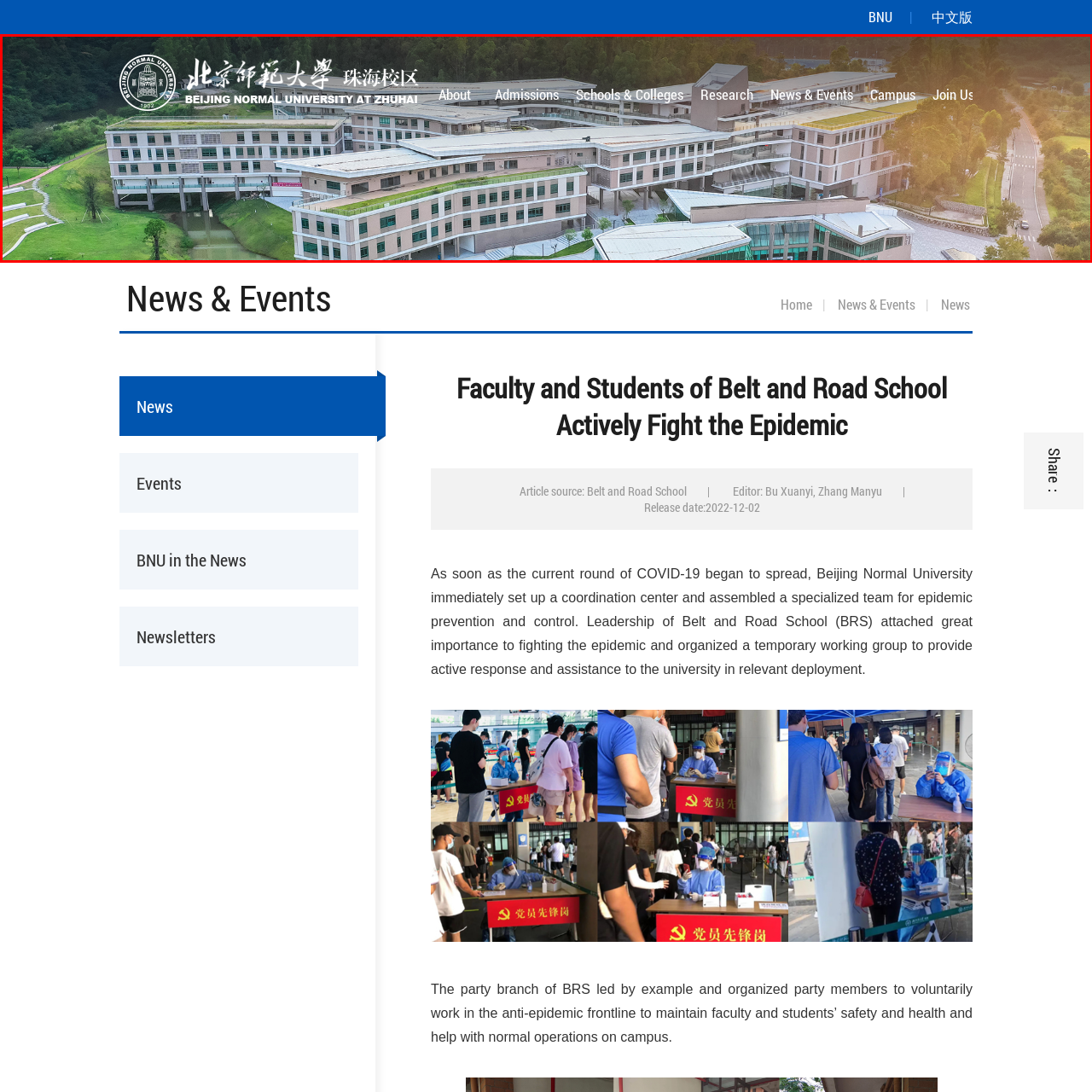What is the atmosphere of the study environment depicted in the image?
Please closely examine the image within the red bounding box and provide a detailed answer based on the visual information.

The caption describes the image as encapsulating the serene study environment that the university offers, which suggests that the atmosphere is peaceful and calm.